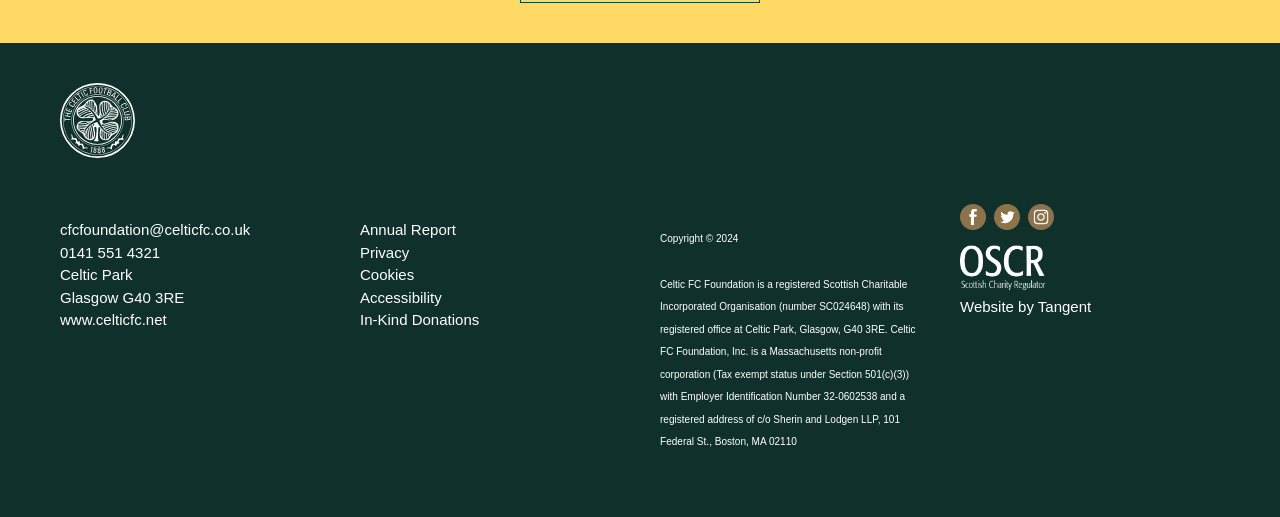Please locate the bounding box coordinates of the element that should be clicked to complete the given instruction: "Learn about in-kind donations".

[0.281, 0.602, 0.374, 0.635]